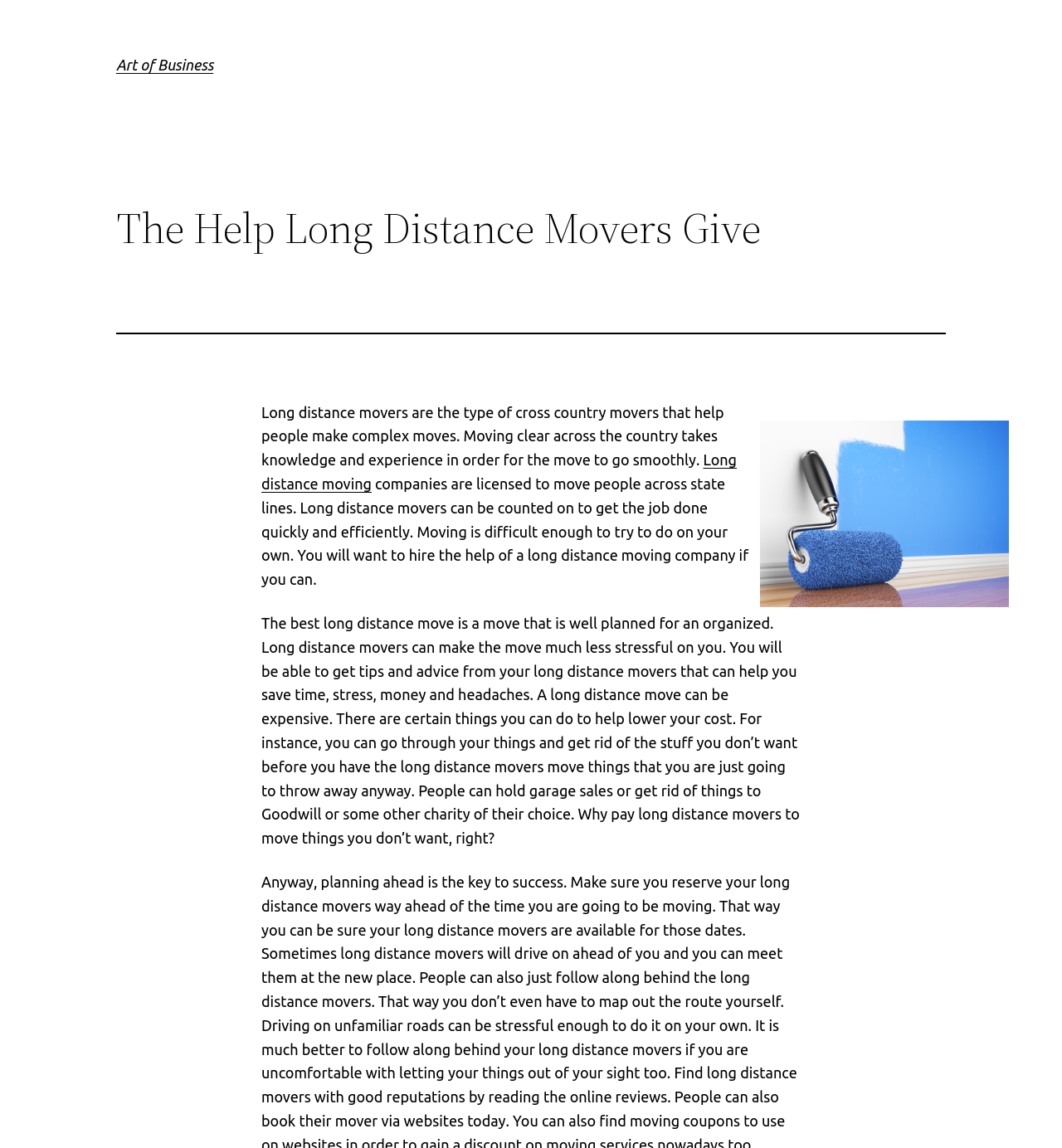What is required for a long distance move to go smoothly?
Can you give a detailed and elaborate answer to the question?

The webpage states that moving clear across the country takes knowledge and experience in order for the move to go smoothly, which is why it's important to hire a reputable long distance moving company.